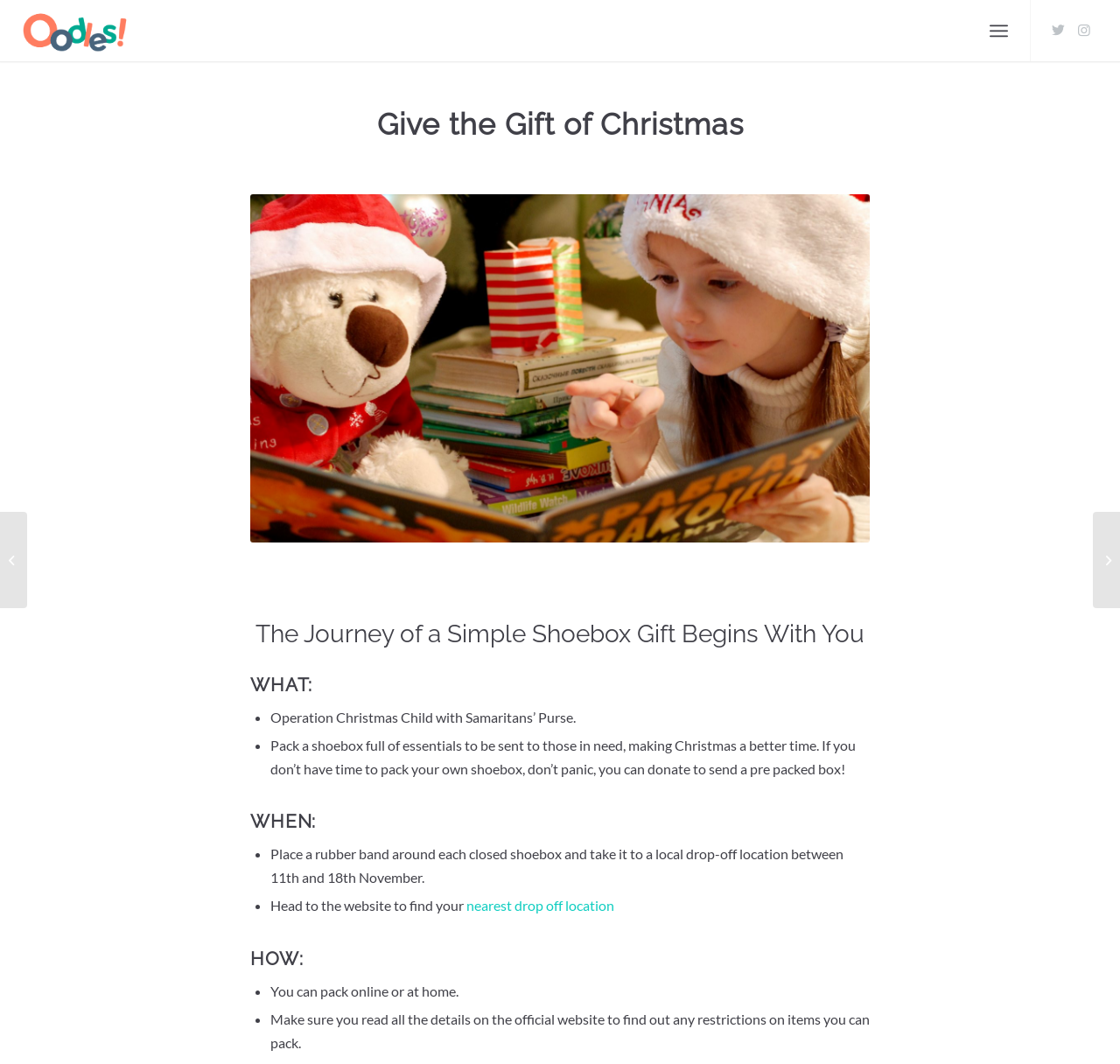Give a detailed account of the webpage.

The webpage is about "Give the Gift of Christmas" with Opportunities on Oodles. At the top left corner, there is a link to "Oodles" accompanied by an image of the same name. On the top right corner, there are links to "Menu", "Twitter", and "Instagram". 

Below the top section, a large heading "Give the Gift of Christmas" is centered, followed by a large image. Underneath the image, there is a heading "The Journey of a Simple Shoebox Gift Begins With You". 

The main content of the webpage is divided into three sections: "WHAT:", "WHEN:", and "HOW:". Each section has a heading and a list of bullet points with detailed information. The "WHAT:" section explains the purpose of Operation Christmas Child with Samaritans’ Purse, which is to pack a shoebox full of essentials to be sent to those in need, making Christmas a better time. The "WHEN:" section provides information about the drop-off dates and locations, and the "HOW:" section explains the process of packing online or at home and reading the details on the official website.

On the left side of the webpage, there are two links: "Give Something Back with Fundraising" and a table layout with no content. On the right side, there is a link to "Jump Rope for Heart".